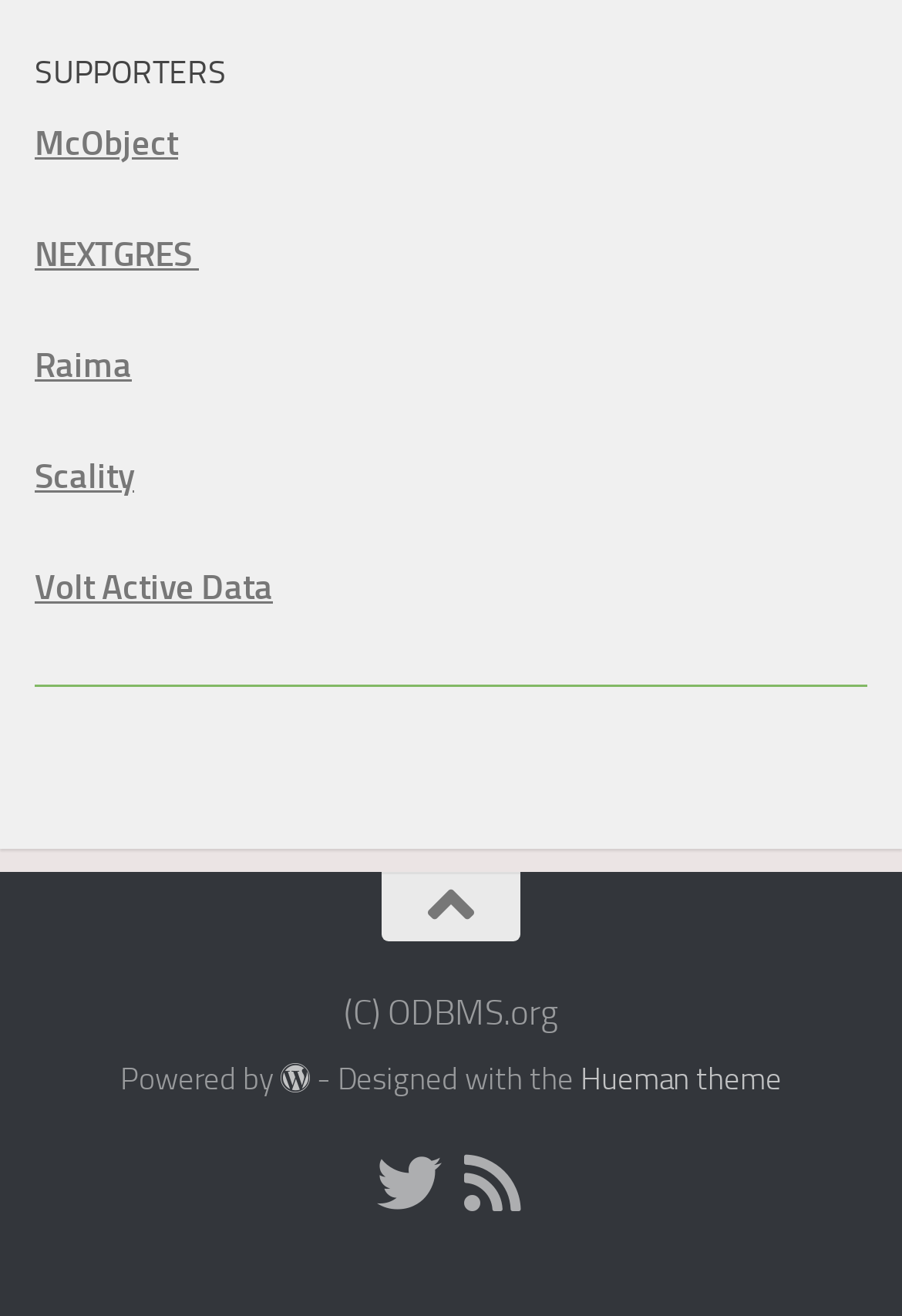Based on the image, please elaborate on the answer to the following question:
What is the first supporter listed?

The first supporter listed is McObject, which is a heading element with a link to its website. It is located at the top of the webpage, with a bounding box coordinate of [0.038, 0.087, 0.962, 0.13].